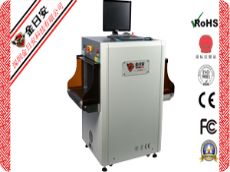Provide a one-word or short-phrase response to the question:
How many side chambers does the machine have?

Two